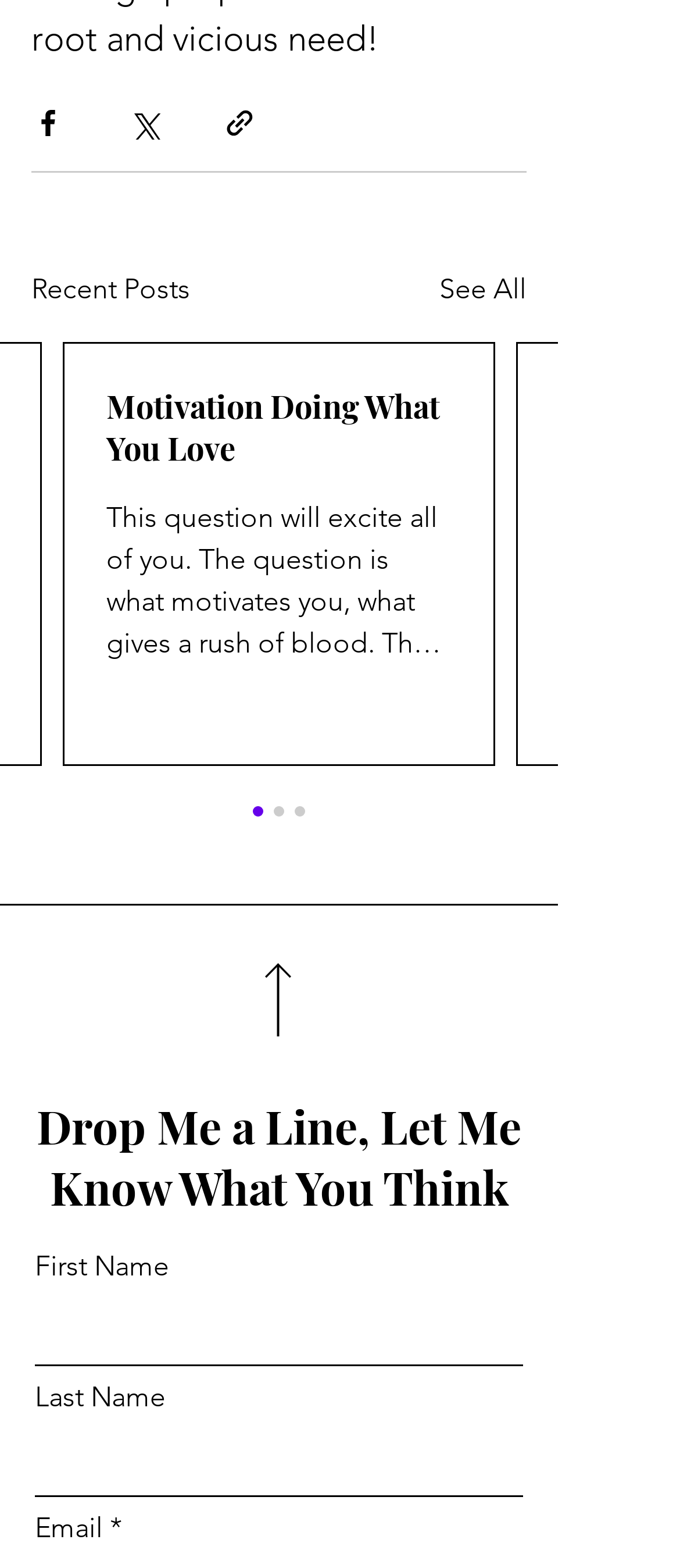Determine the bounding box coordinates of the region to click in order to accomplish the following instruction: "Visit the 'WinMX World :: Forum'". Provide the coordinates as four float numbers between 0 and 1, specifically [left, top, right, bottom].

None